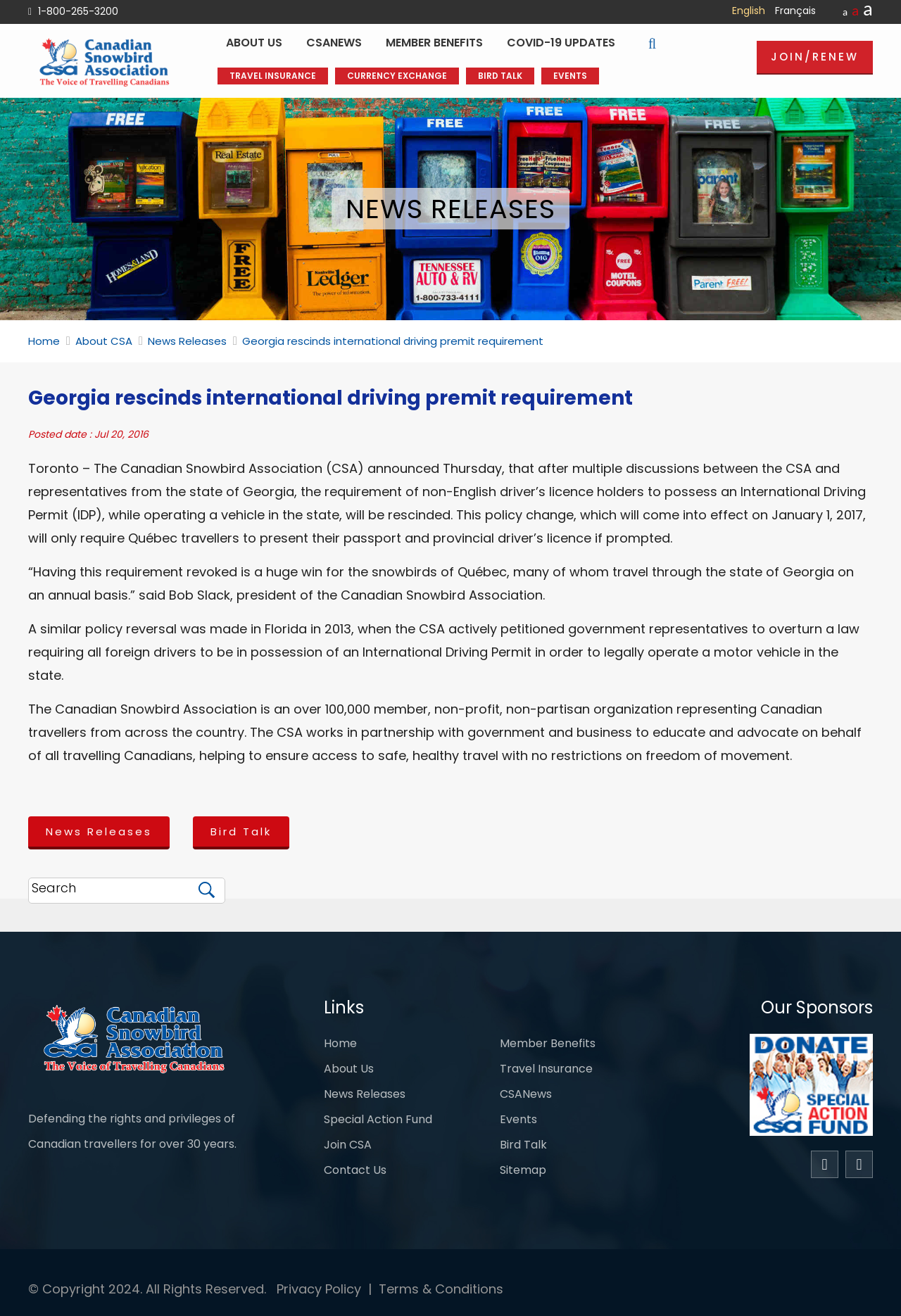Please identify the bounding box coordinates of the clickable element to fulfill the following instruction: "Read about member benefits". The coordinates should be four float numbers between 0 and 1, i.e., [left, top, right, bottom].

[0.428, 0.026, 0.536, 0.039]